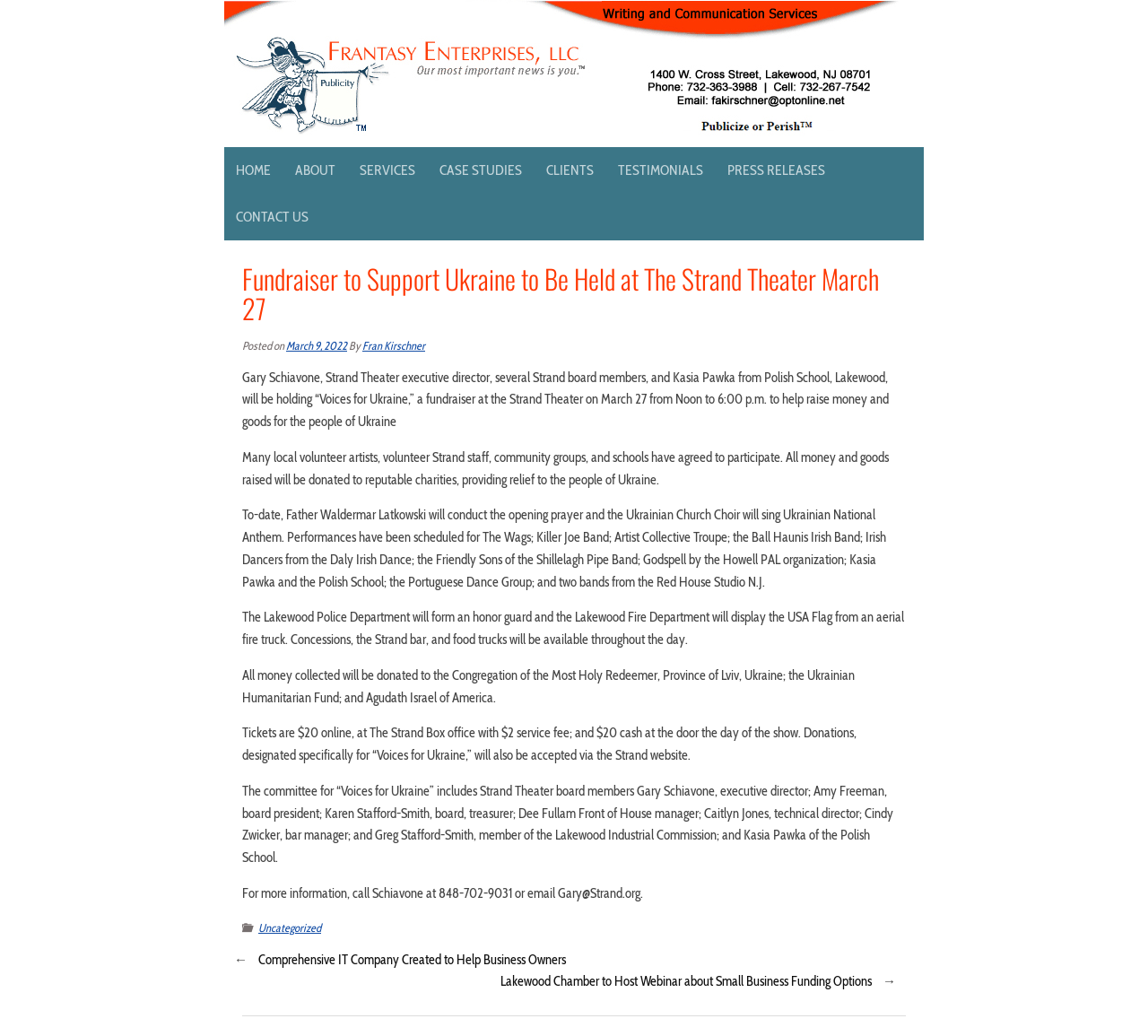Please determine the bounding box coordinates of the section I need to click to accomplish this instruction: "Click HOME".

[0.195, 0.142, 0.246, 0.187]